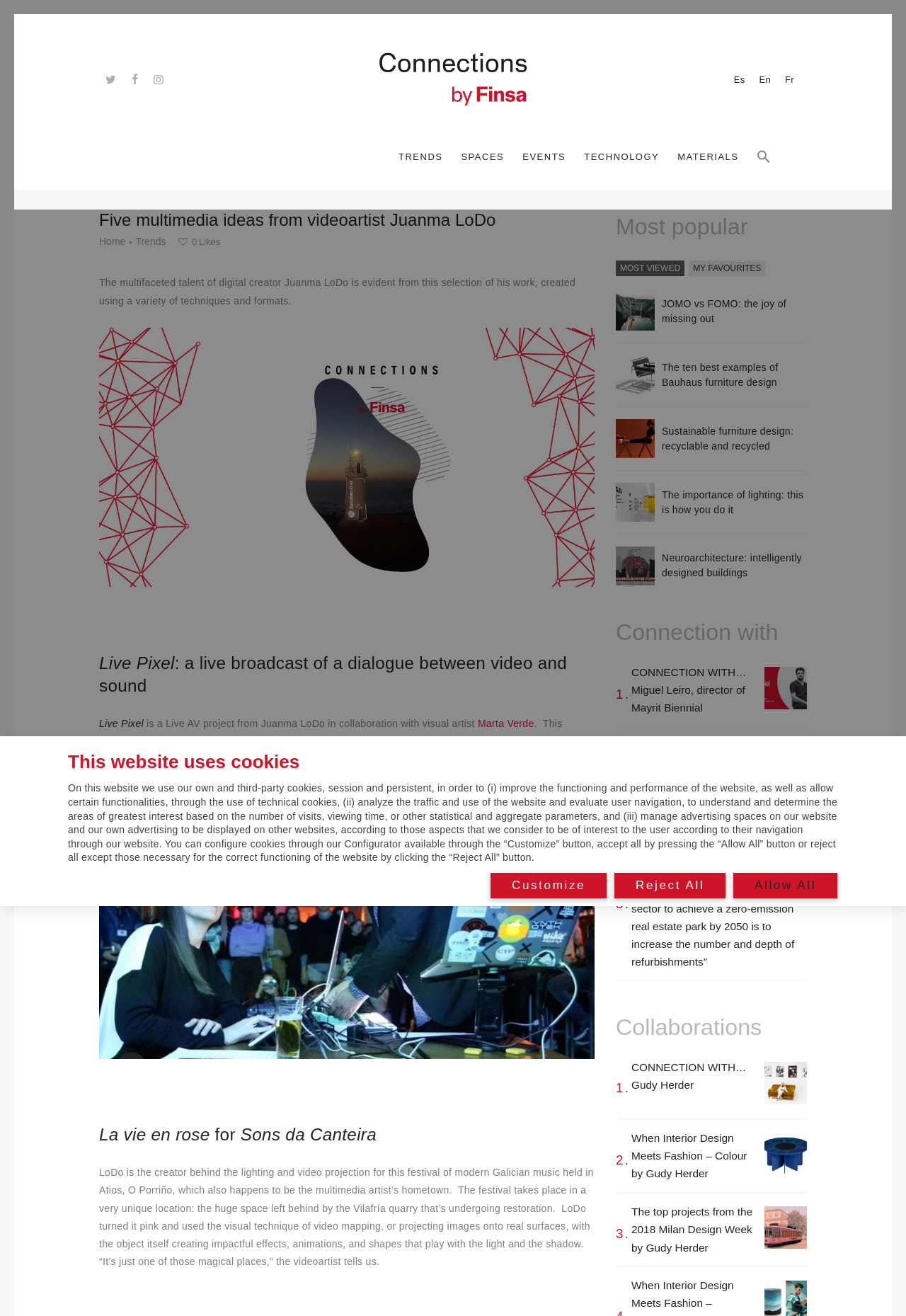Explain in detail what is displayed on the webpage.

This webpage is dedicated to showcasing the work of digital creator Juanma LoDo, featuring five multimedia projects in different formats. At the top of the page, there is a notification about the website's use of cookies, with options to customize, accept all, or reject all except necessary cookies. Below this, there are several links to different sections of the website, including Trends, Spaces, Events, Technology, and Materials, as well as a search icon.

The main content of the page is divided into several sections. The first section introduces Juanma LoDo's work, with a brief description of his multifaceted talent and a selection of his projects. This is followed by three specific project showcases: "Live Pixel," a live broadcast of a dialogue between video and sound; "La vie en rose for Sons da Canteira," a festival of modern Galician music featuring LoDo's lighting and video projection; and "Most popular," a section displaying a list of popular articles or projects.

The "Most popular" section is further divided into two tabs: "MOST VIEWED" and "MY FAVOURITES." The "MOST VIEWED" tab is currently selected and displays a list of four articles or projects, each with a heading, a brief description, and an image. The articles are about various topics, including the joy of missing out, Bauhaus furniture design, sustainable furniture design, and the importance of lighting.

To the right of the main content, there is a sidebar with links to different sections of the website, including Trends, Events, Spaces, Materials, Technology, and Connection with, which appears to be a series of interviews or features on different individuals.